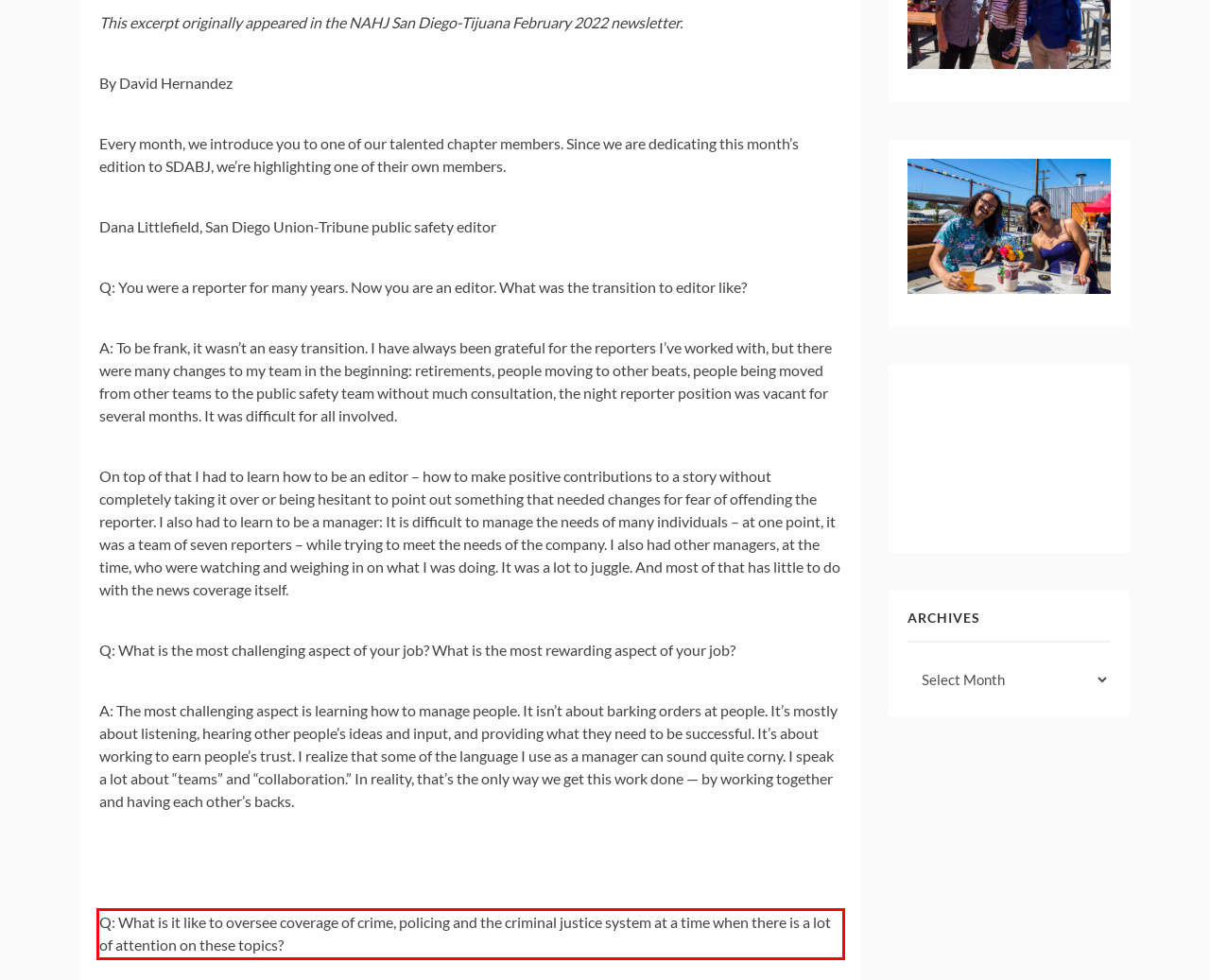You are provided with a screenshot of a webpage that includes a UI element enclosed in a red rectangle. Extract the text content inside this red rectangle.

Q: What is it like to oversee coverage of crime, policing and the criminal justice system at a time when there is a lot of attention on these topics?